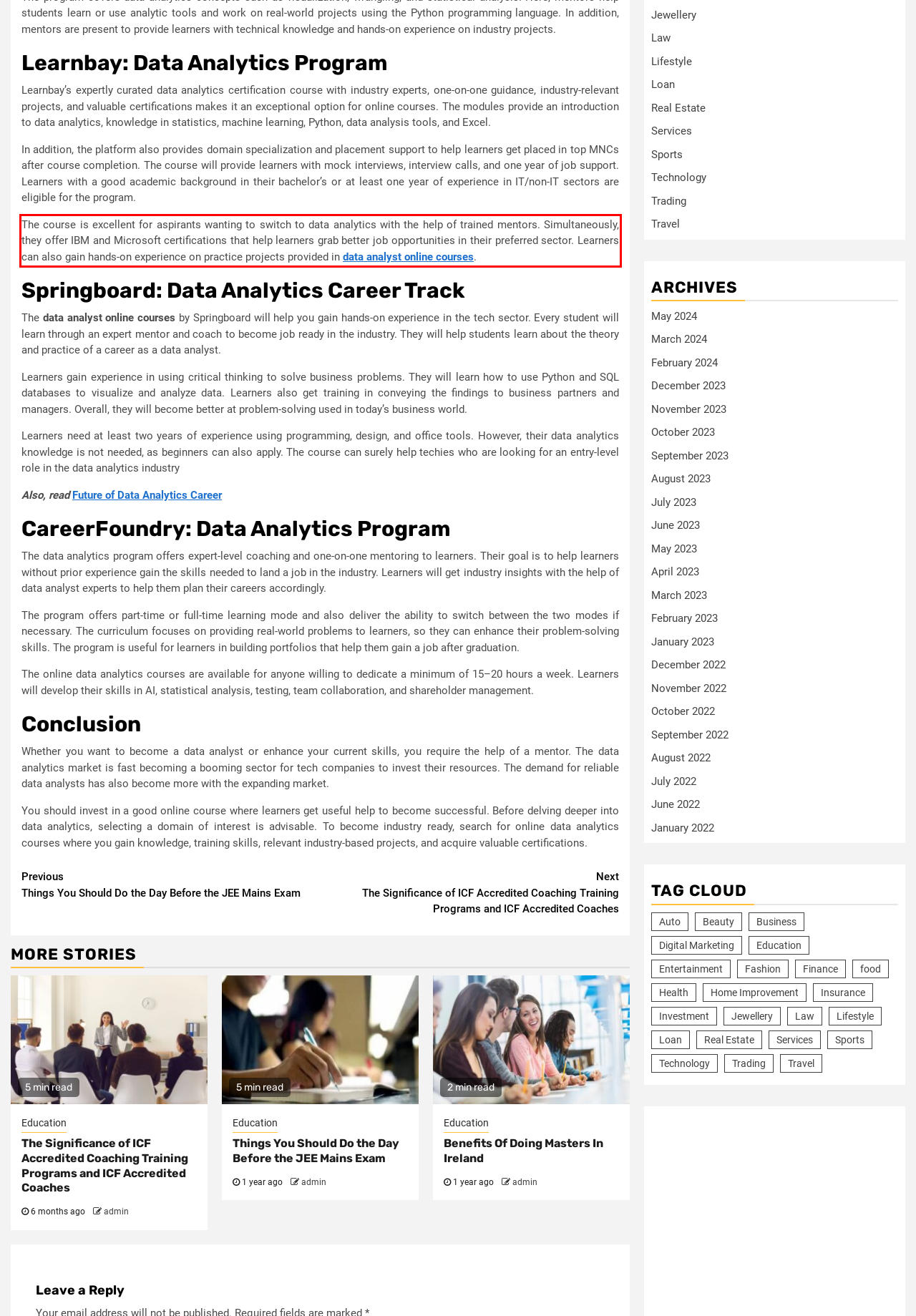Identify and extract the text within the red rectangle in the screenshot of the webpage.

The course is excellent for aspirants wanting to switch to data analytics with the help of trained mentors. Simultaneously, they offer IBM and Microsoft certifications that help learners grab better job opportunities in their preferred sector. Learners can also gain hands-on experience on practice projects provided in data analyst online courses.